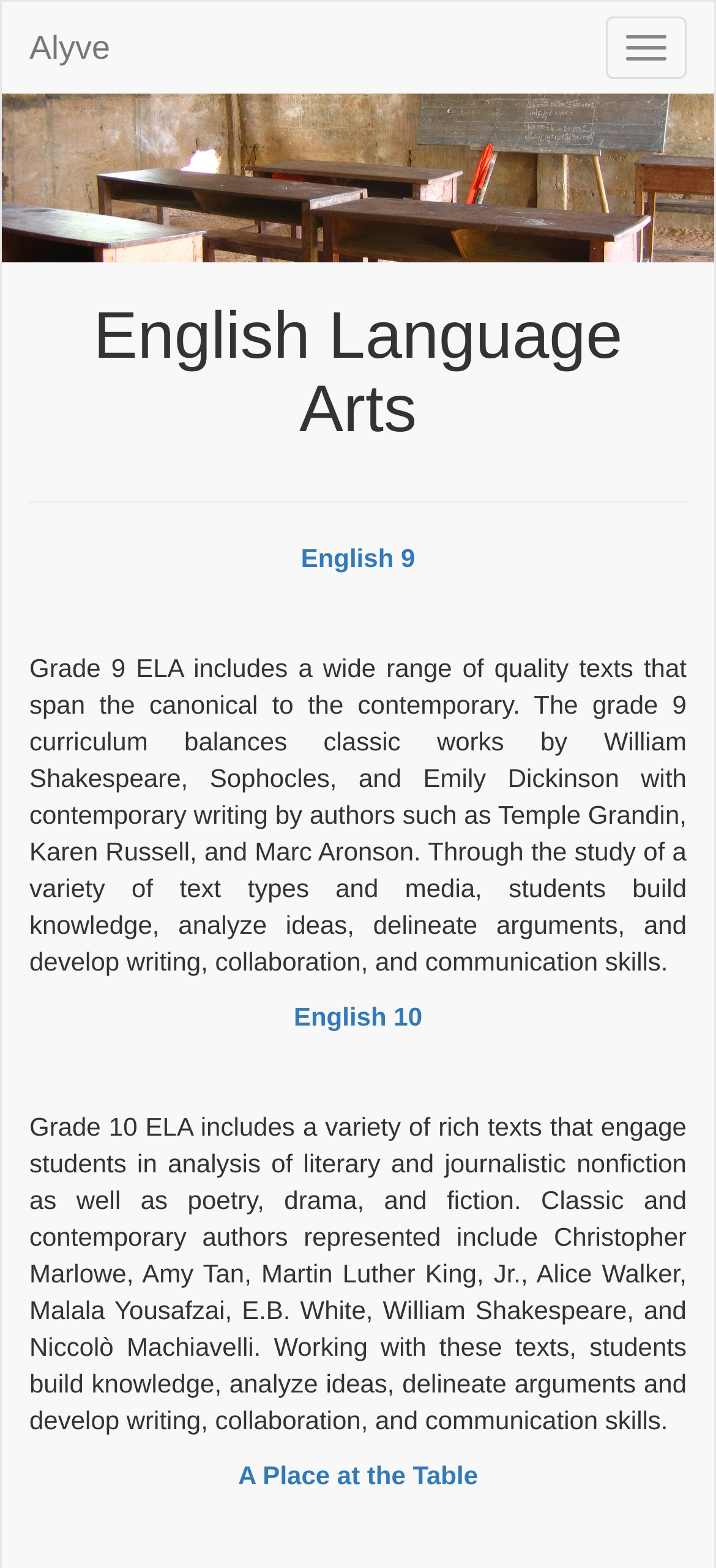Using the format (top-left x, top-left y, bottom-right x, bottom-right y), and given the element description, identify the bounding box coordinates within the screenshot: A Place at the Table

[0.332, 0.931, 0.668, 0.95]